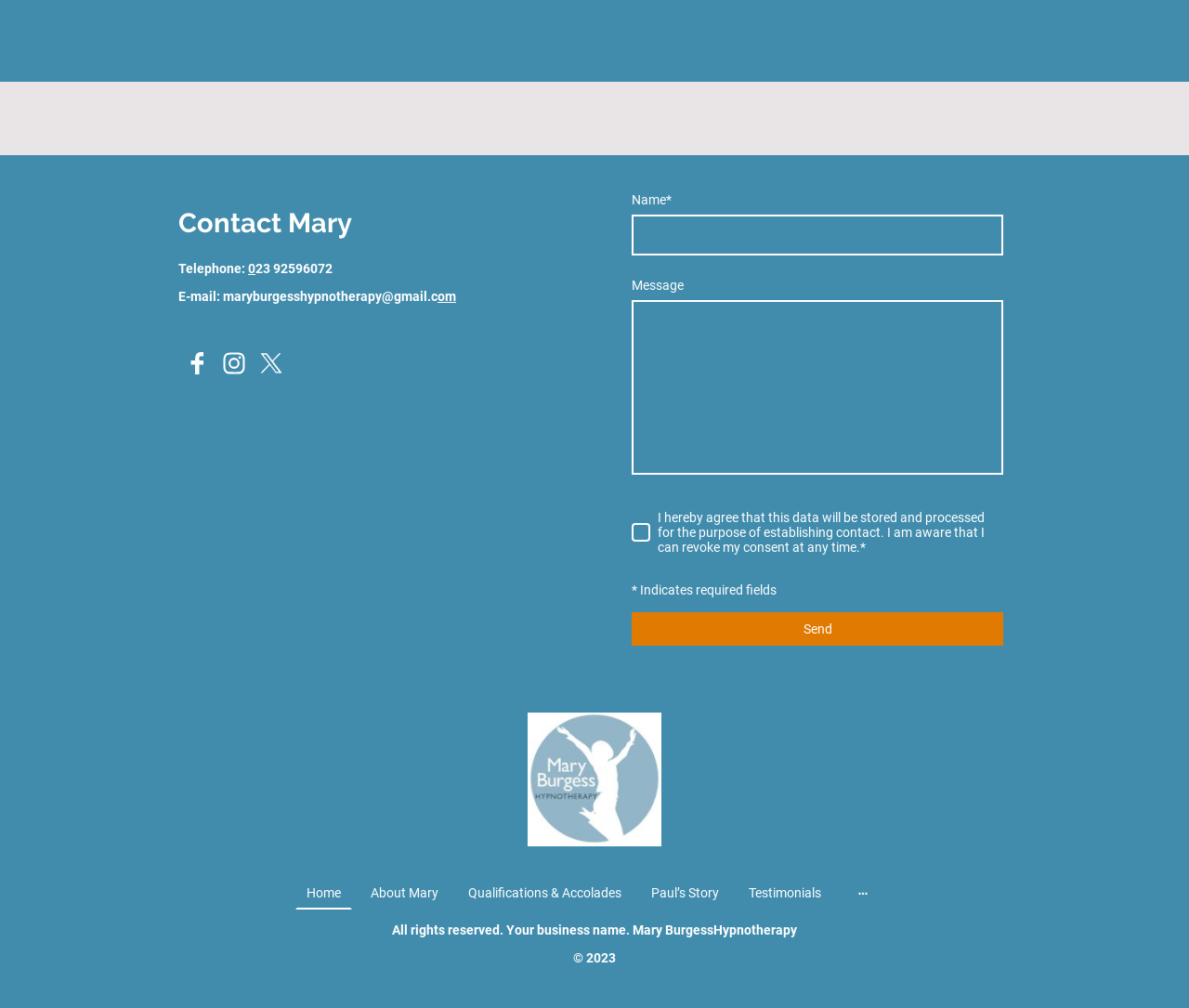What is the text on the button?
Provide a detailed and extensive answer to the question.

The button has the text 'Send', which is indicated by the button element with the text 'Send'.